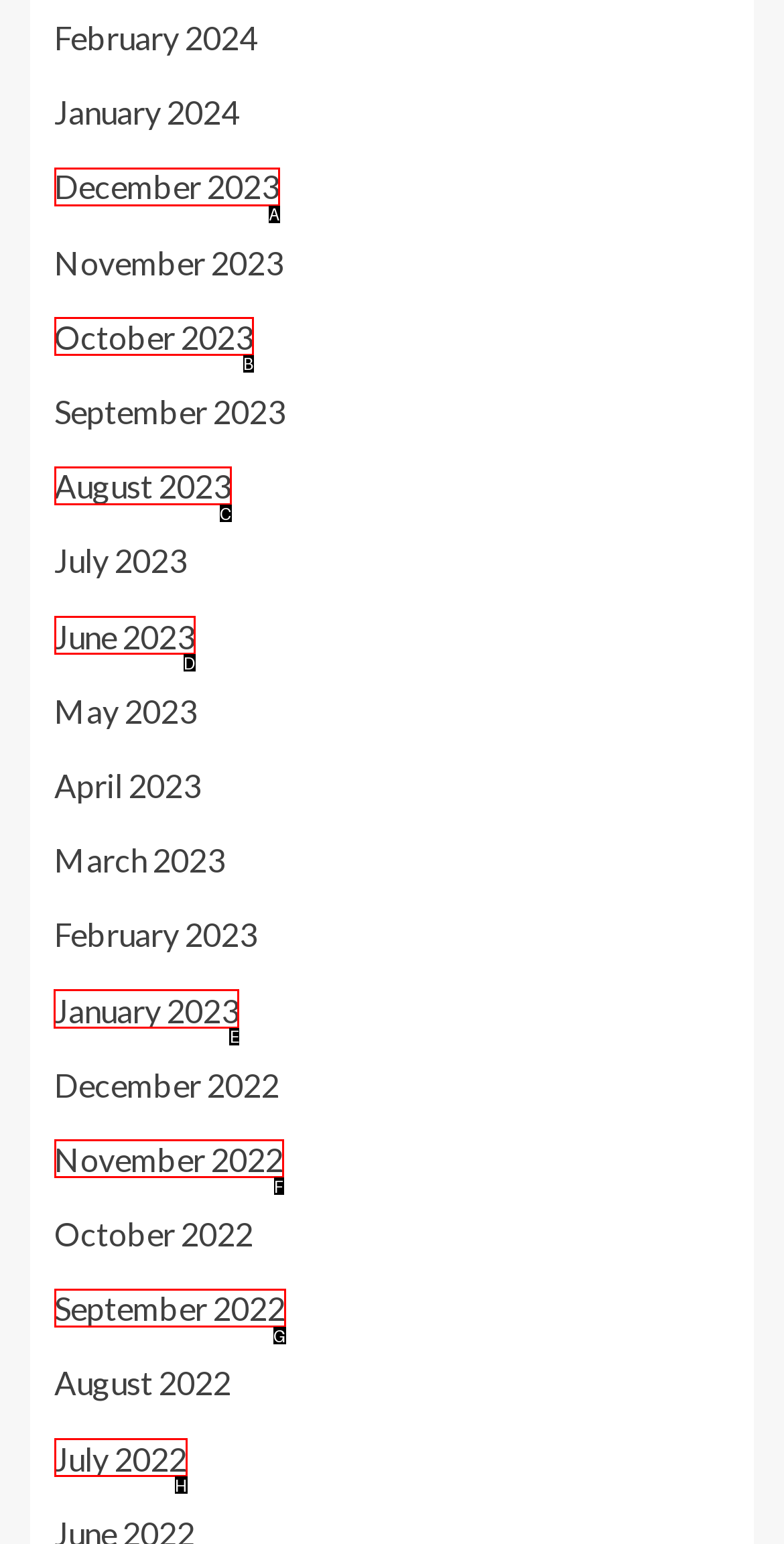Determine the letter of the element you should click to carry out the task: go to January 2023
Answer with the letter from the given choices.

E